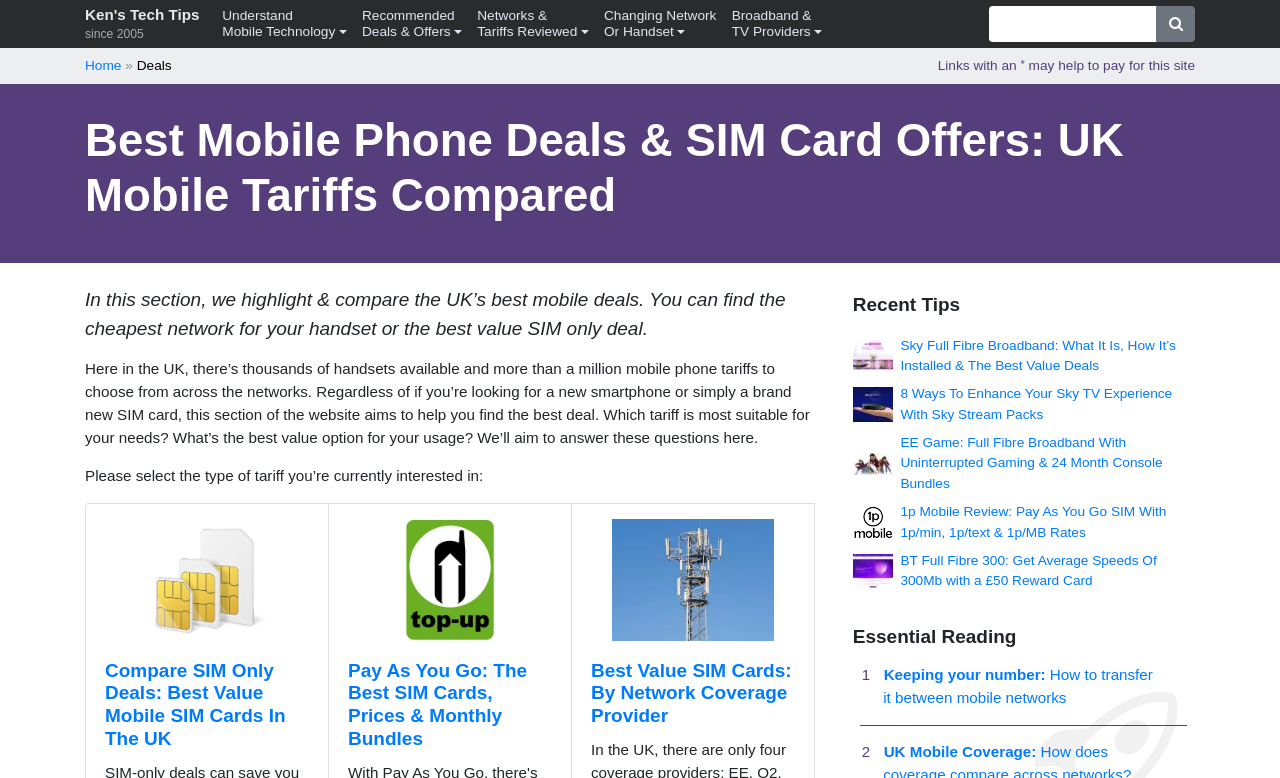Determine the bounding box coordinates of the clickable element to achieve the following action: 'Enter text in the search box'. Provide the coordinates as four float values between 0 and 1, formatted as [left, top, right, bottom].

[0.773, 0.008, 0.904, 0.054]